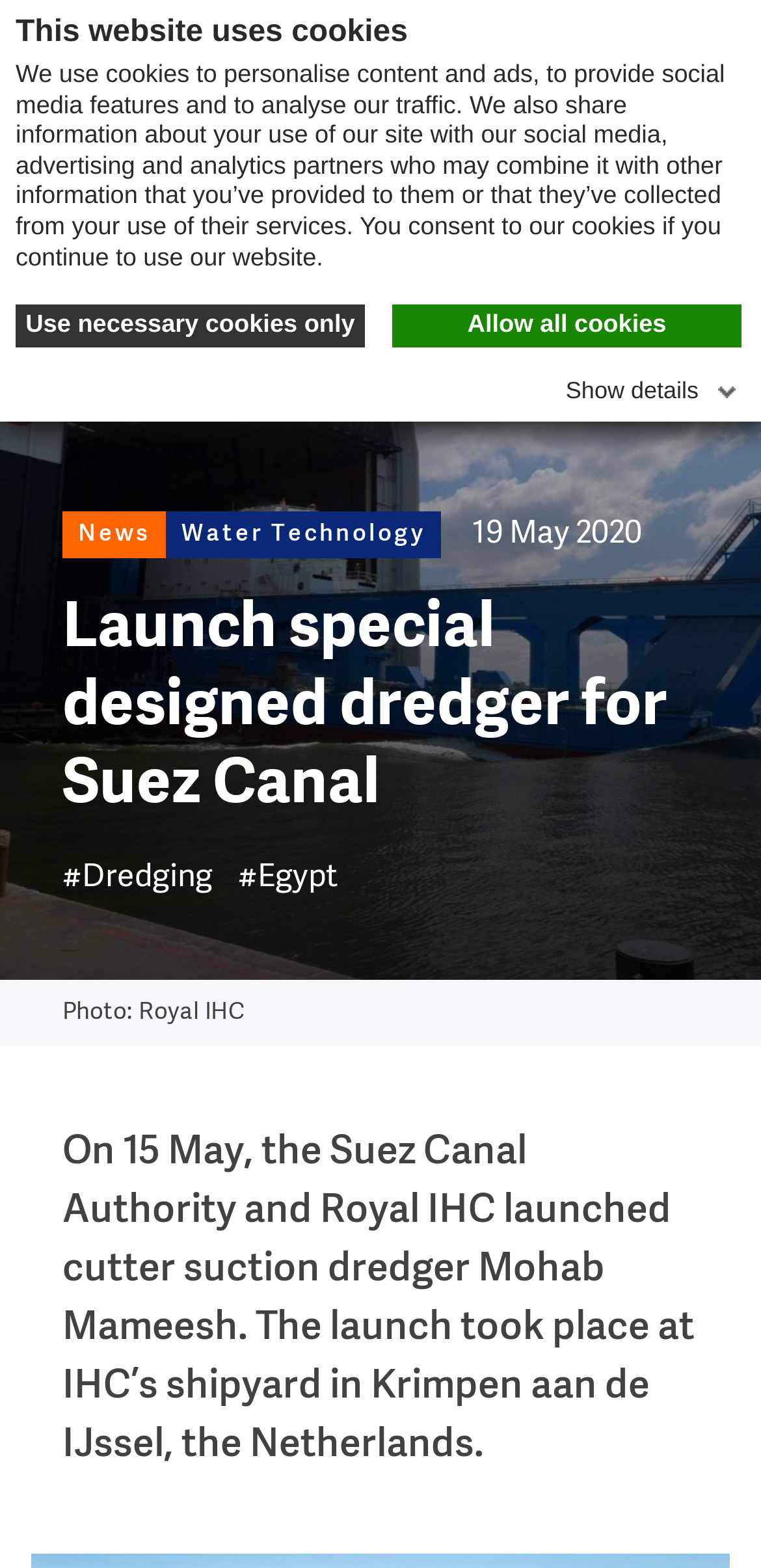Give a complete and precise description of the webpage's appearance.

The webpage is about the launch of a special designed dredger for the Suez Canal. At the top, there is a notification about the website using cookies, with options to use necessary cookies only, allow all cookies, or show details. Below this notification, there are navigation links to "Home" and "News" on the top left and right, respectively. 

On the top left, there is a "Home" link accompanied by a small "Home" icon. Next to it, there is a "Join our water network" link with an arrow icon. 

The main content of the webpage is an image of the launch of the cutter suction dredger Mohab Mameesh in Krimpen aan de IJssel, the Netherlands, which takes up most of the page. Below the image, there is a photo credit "Photo: Royal IHC". 

To the right of the image, there are several pieces of text, including a "News" heading, a date "19 May 2020", and two hashtags "#Dredging" and "#Egypt". 

Below the image, there is a heading "Launch special designed dredger for Suez Canal" and a paragraph of text describing the launch event. 

At the bottom right, there is a "Close" button with a small icon.